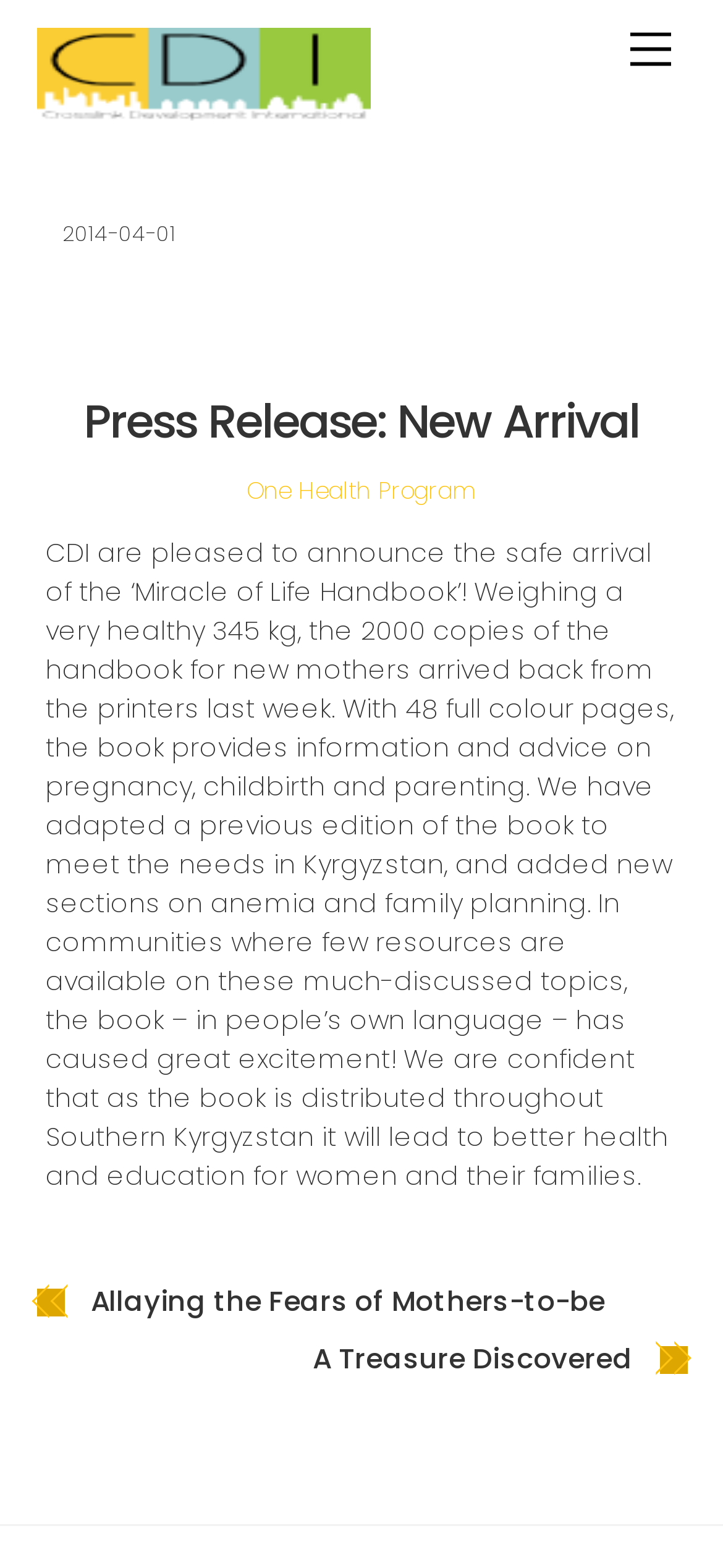Can you give a detailed response to the following question using the information from the image? What is the date of the press release?

I found the date of the press release by looking at the time element in the article section, which contains the static text '2014-04-01'.